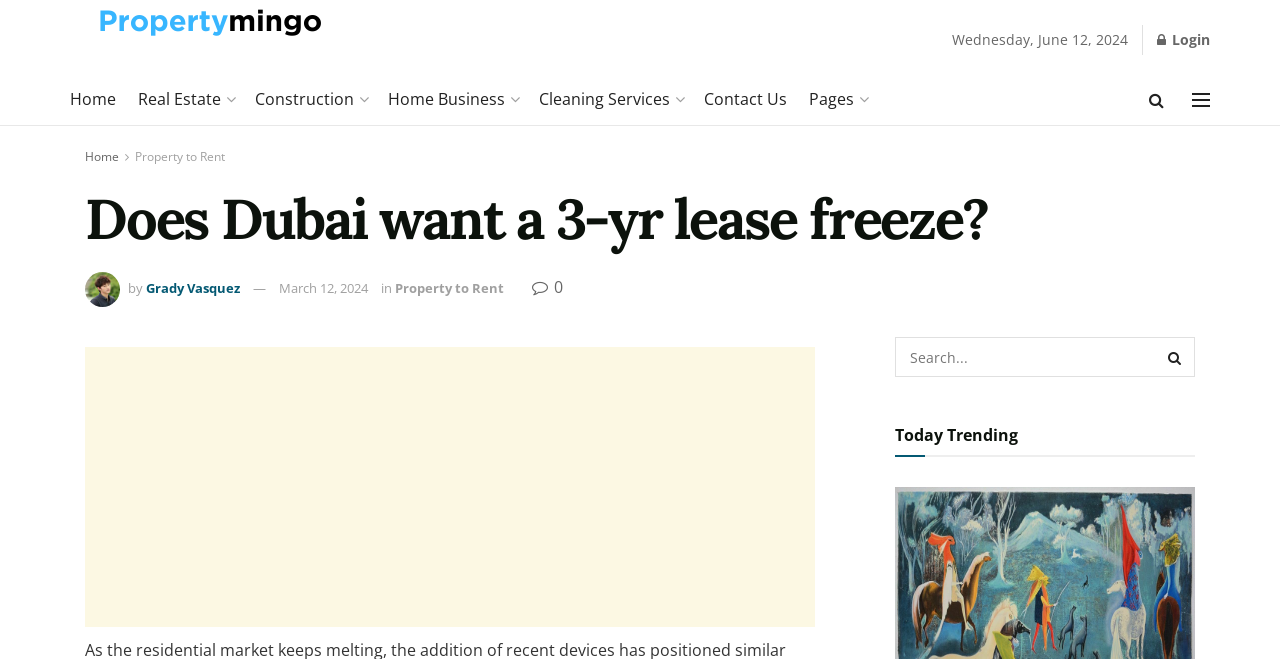Examine the image and give a thorough answer to the following question:
What is the category of the article?

I inferred the category of the article by looking at the link elements with the text 'Property to Rent' which are located below the main heading and in the top navigation menu.